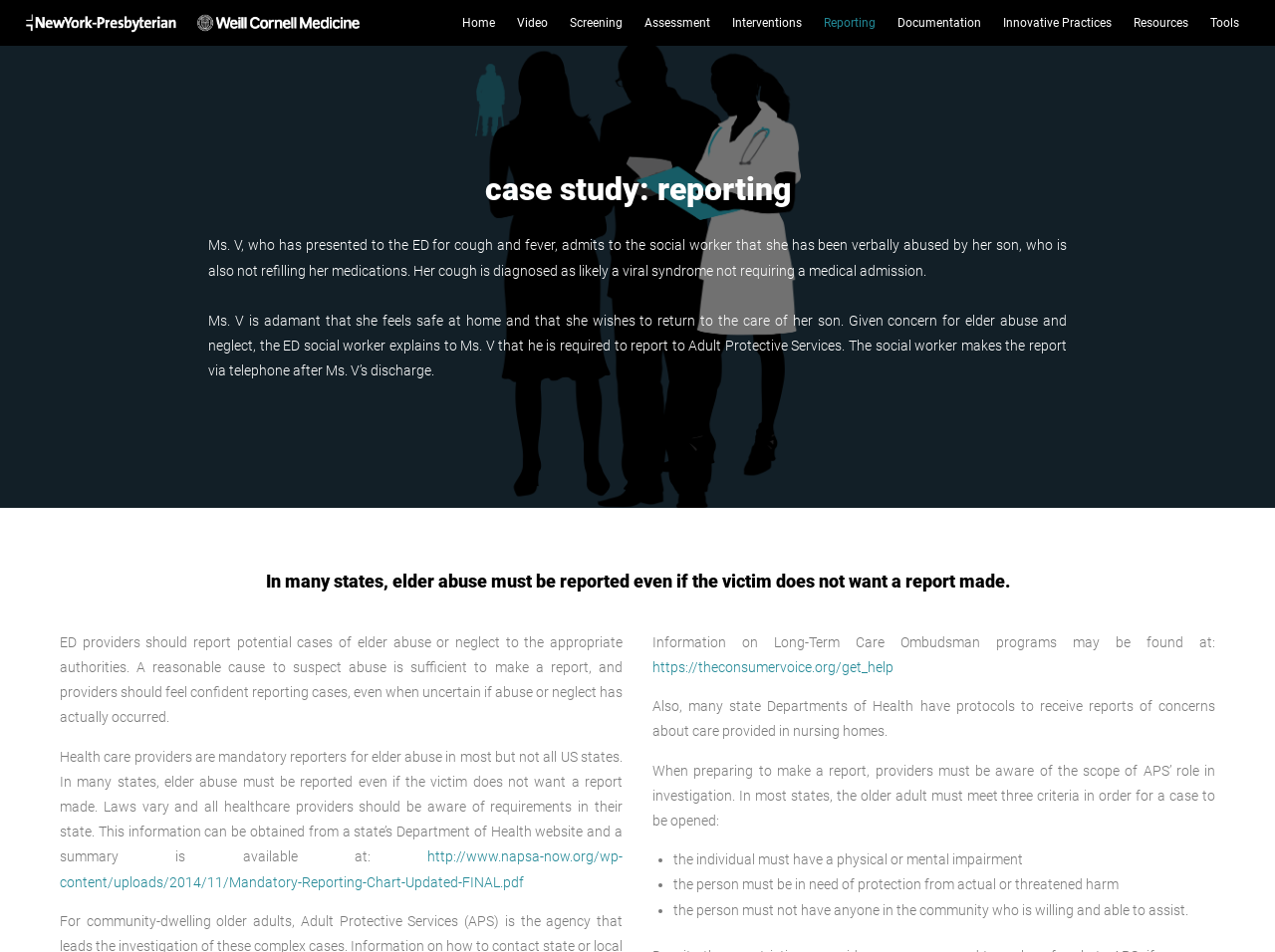What is the purpose of the ED social worker's report?
Please ensure your answer is as detailed and informative as possible.

The ED social worker makes a report to Adult Protective Services (APS) due to concern for elder abuse and neglect, despite Ms. V's wishes to return home, as required by law in many states.